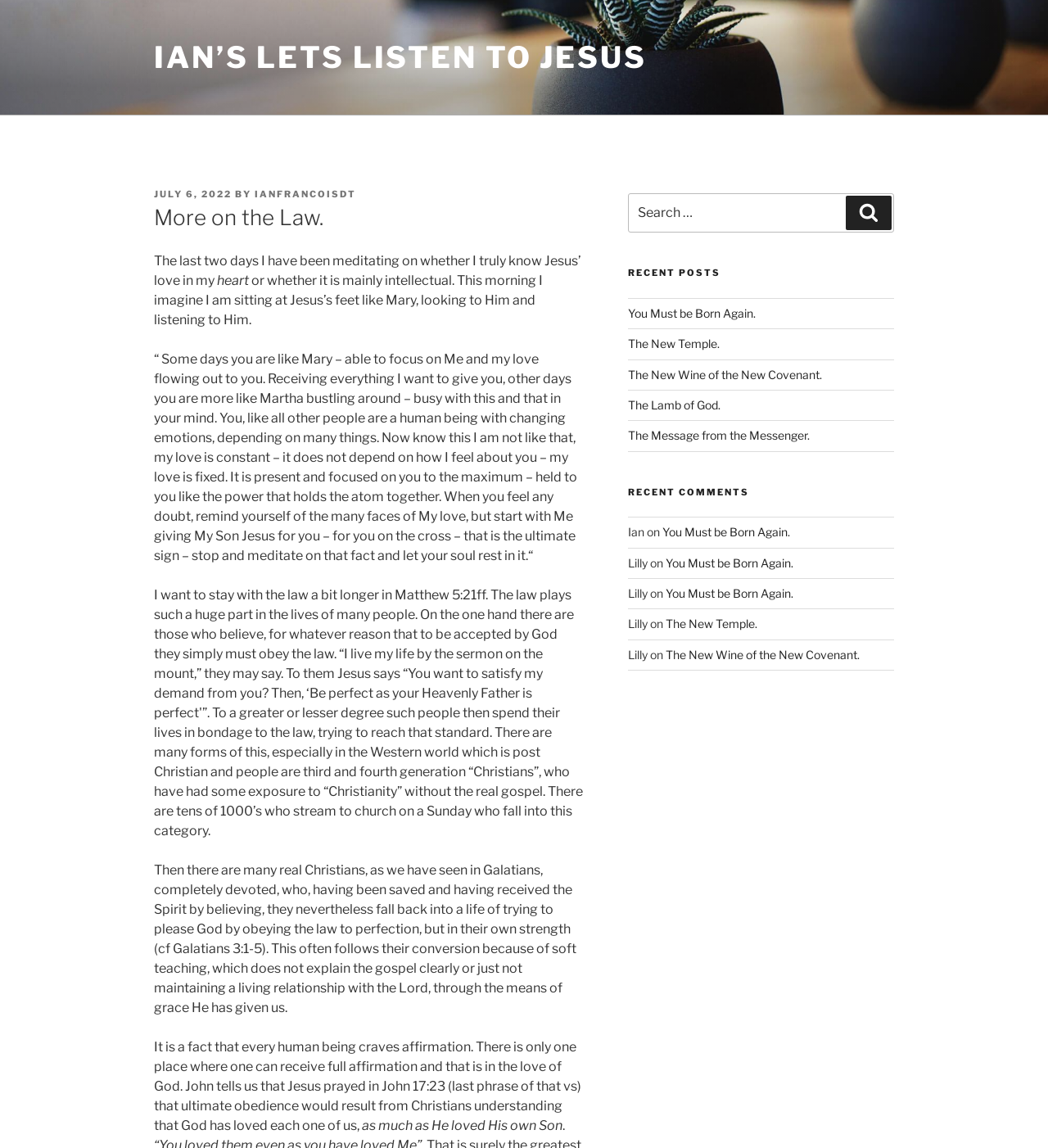Please determine the bounding box coordinates of the area that needs to be clicked to complete this task: 'Read the recent post 'You Must be Born Again.''. The coordinates must be four float numbers between 0 and 1, formatted as [left, top, right, bottom].

[0.599, 0.267, 0.721, 0.279]